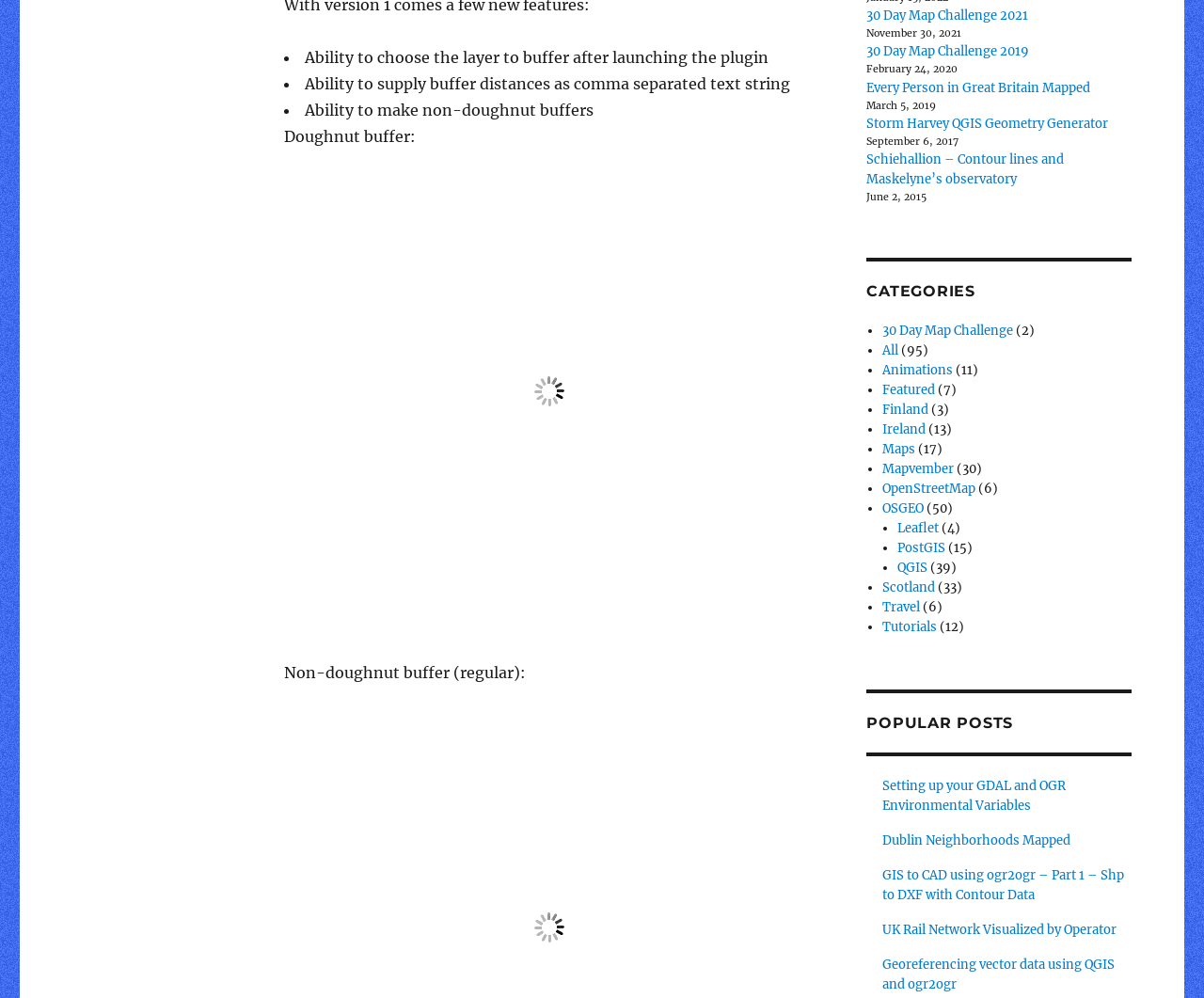Using the element description: "Finland", determine the bounding box coordinates. The coordinates should be in the format [left, top, right, bottom], with values between 0 and 1.

[0.733, 0.402, 0.771, 0.418]